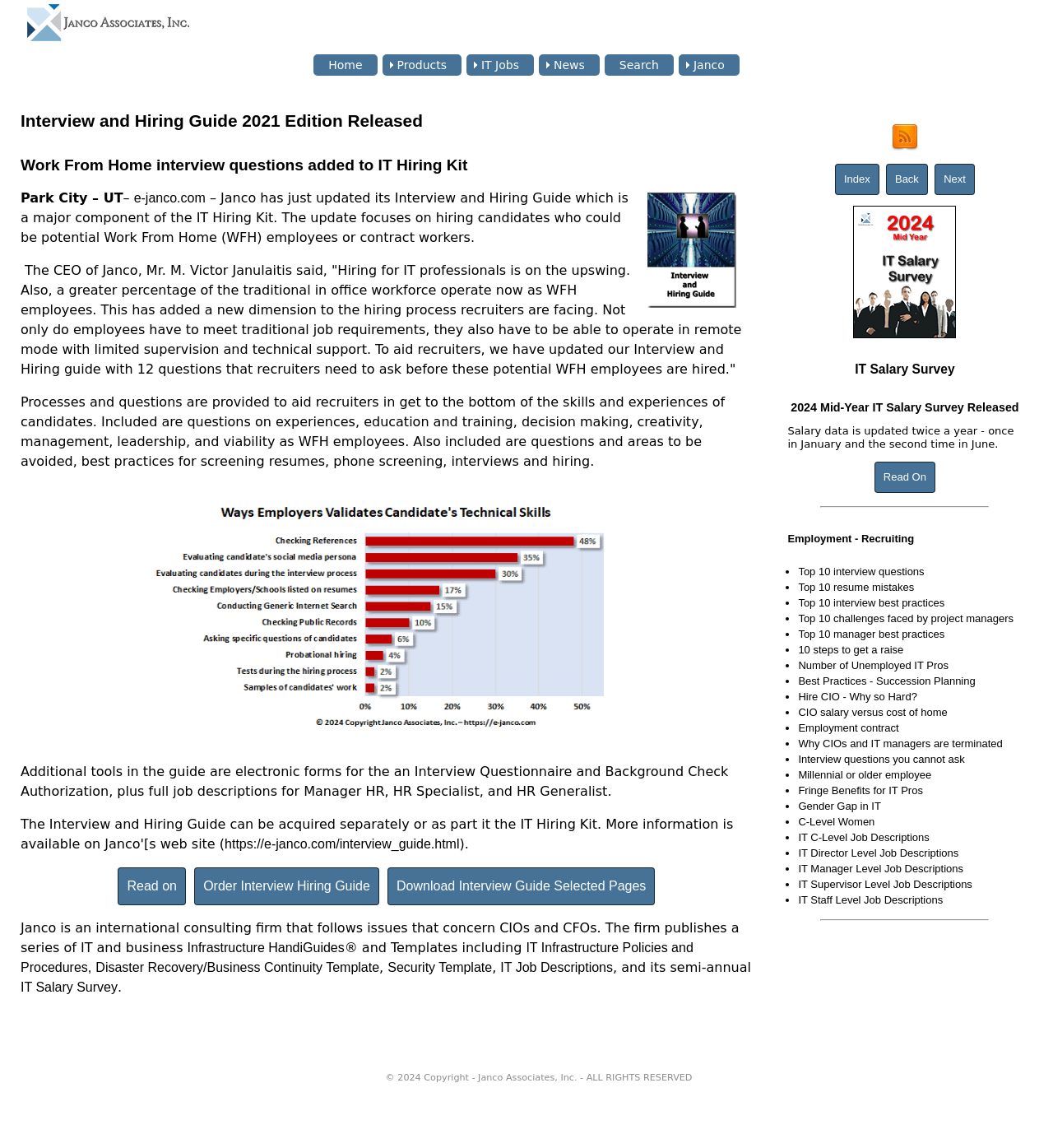Find and provide the bounding box coordinates for the UI element described with: "IT C-Level Job Descriptions".

[0.758, 0.724, 0.883, 0.735]